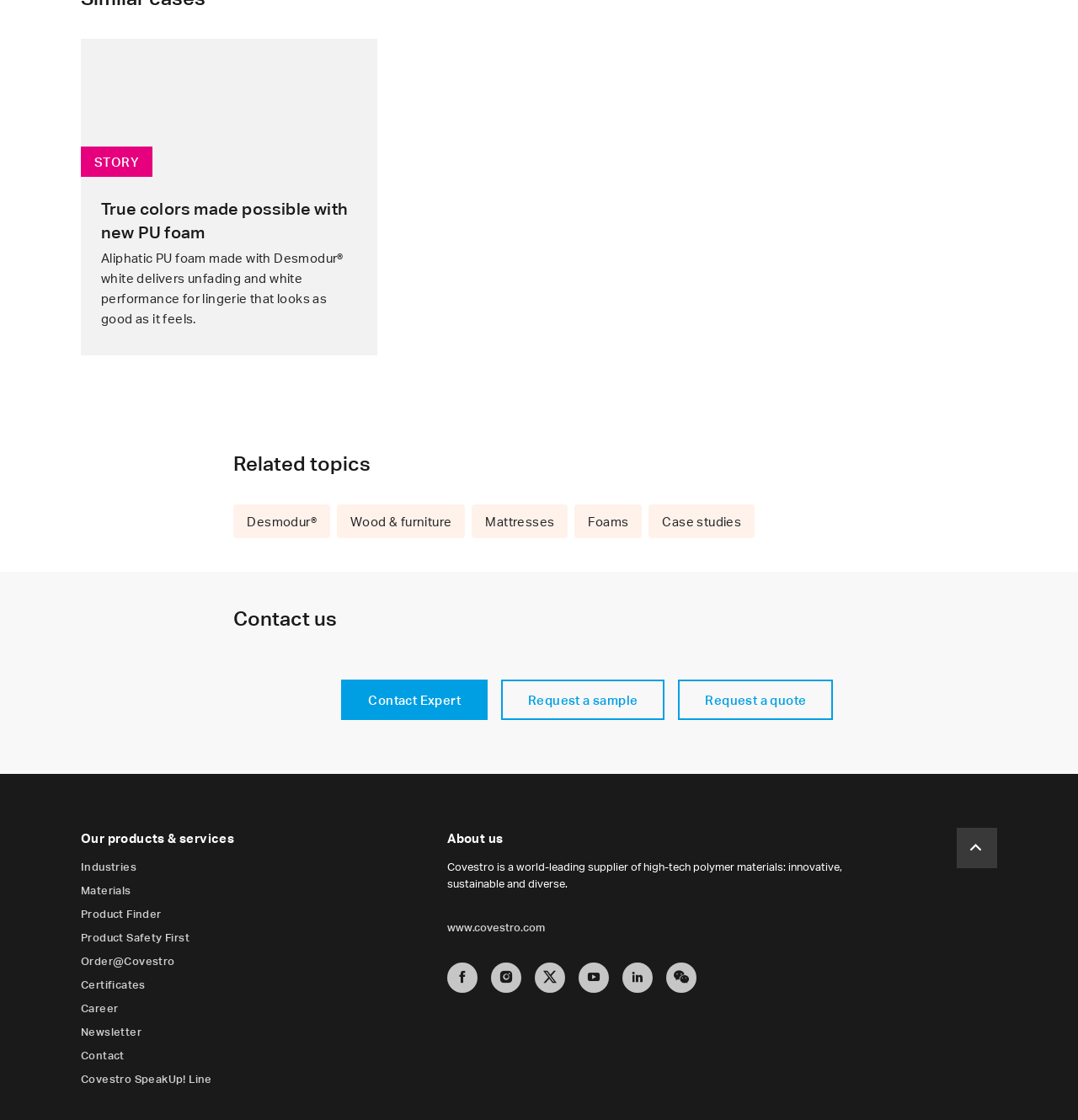Use a single word or phrase to respond to the question:
What are the related topics?

Desmodur, Wood & furniture, Mattresses, Foams, Case studies